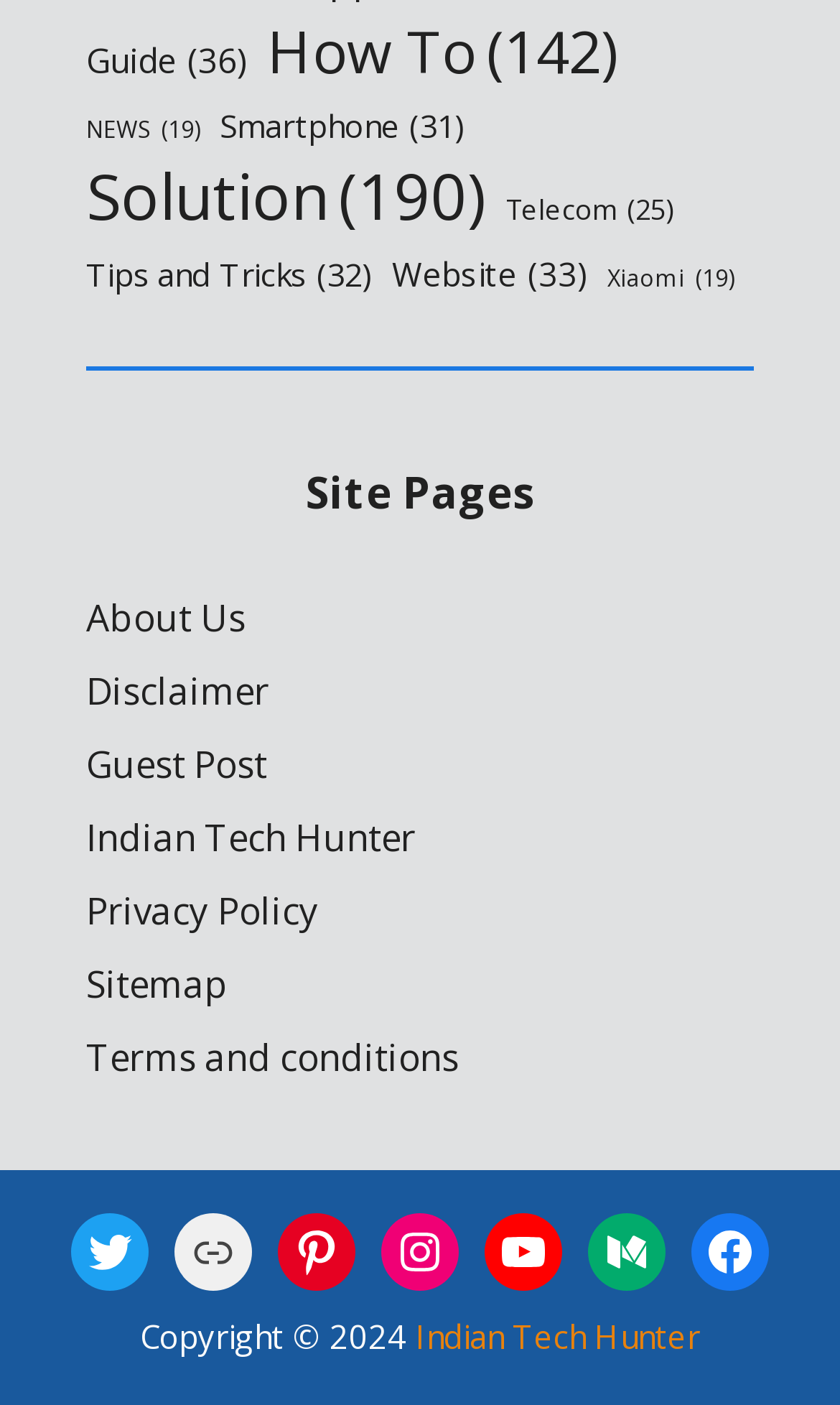Identify the bounding box coordinates of the clickable region necessary to fulfill the following instruction: "Visit About Us page". The bounding box coordinates should be four float numbers between 0 and 1, i.e., [left, top, right, bottom].

[0.103, 0.421, 0.292, 0.456]